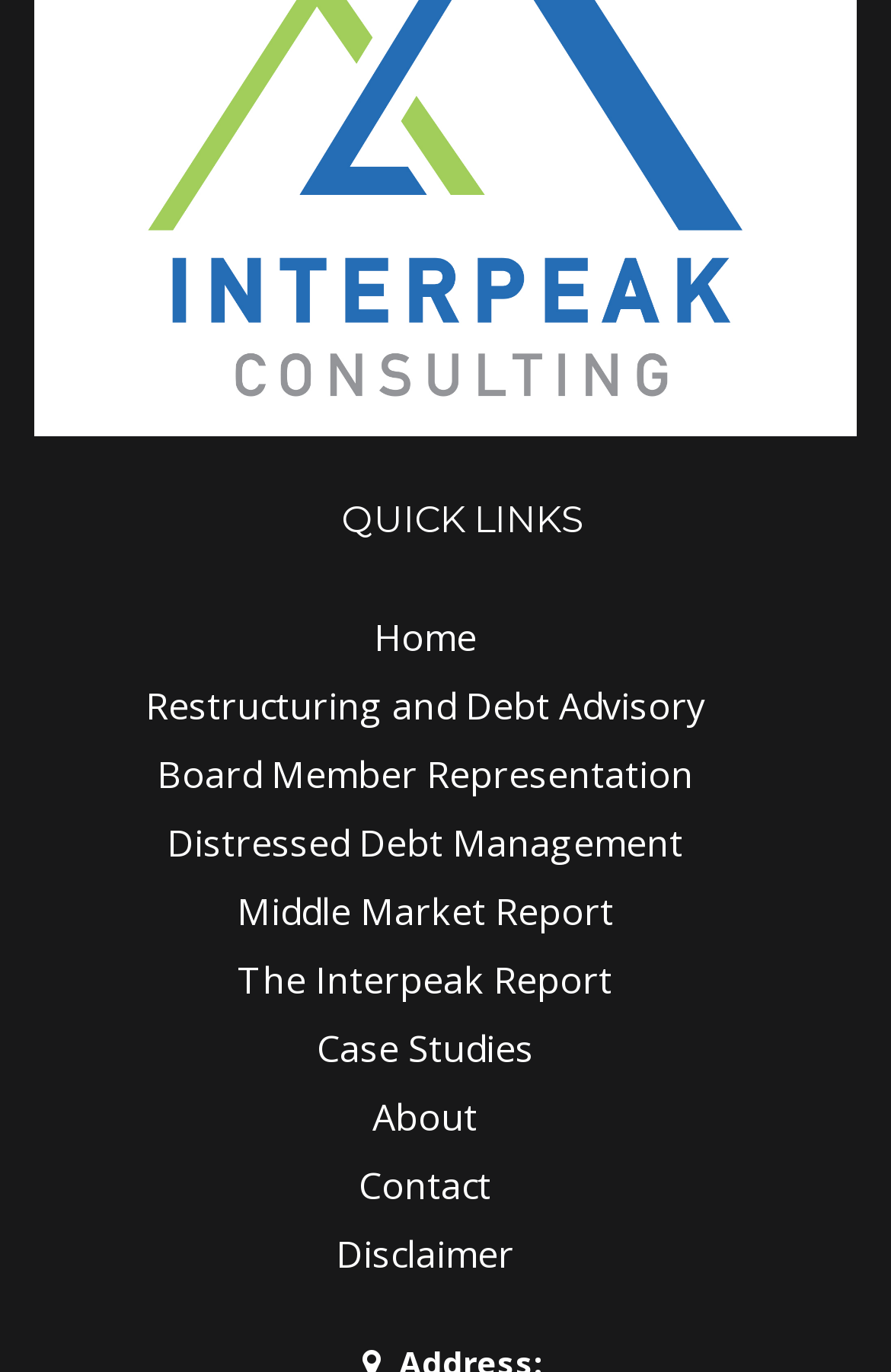What is the first link under QUICK LINKS?
Based on the screenshot, respond with a single word or phrase.

Home